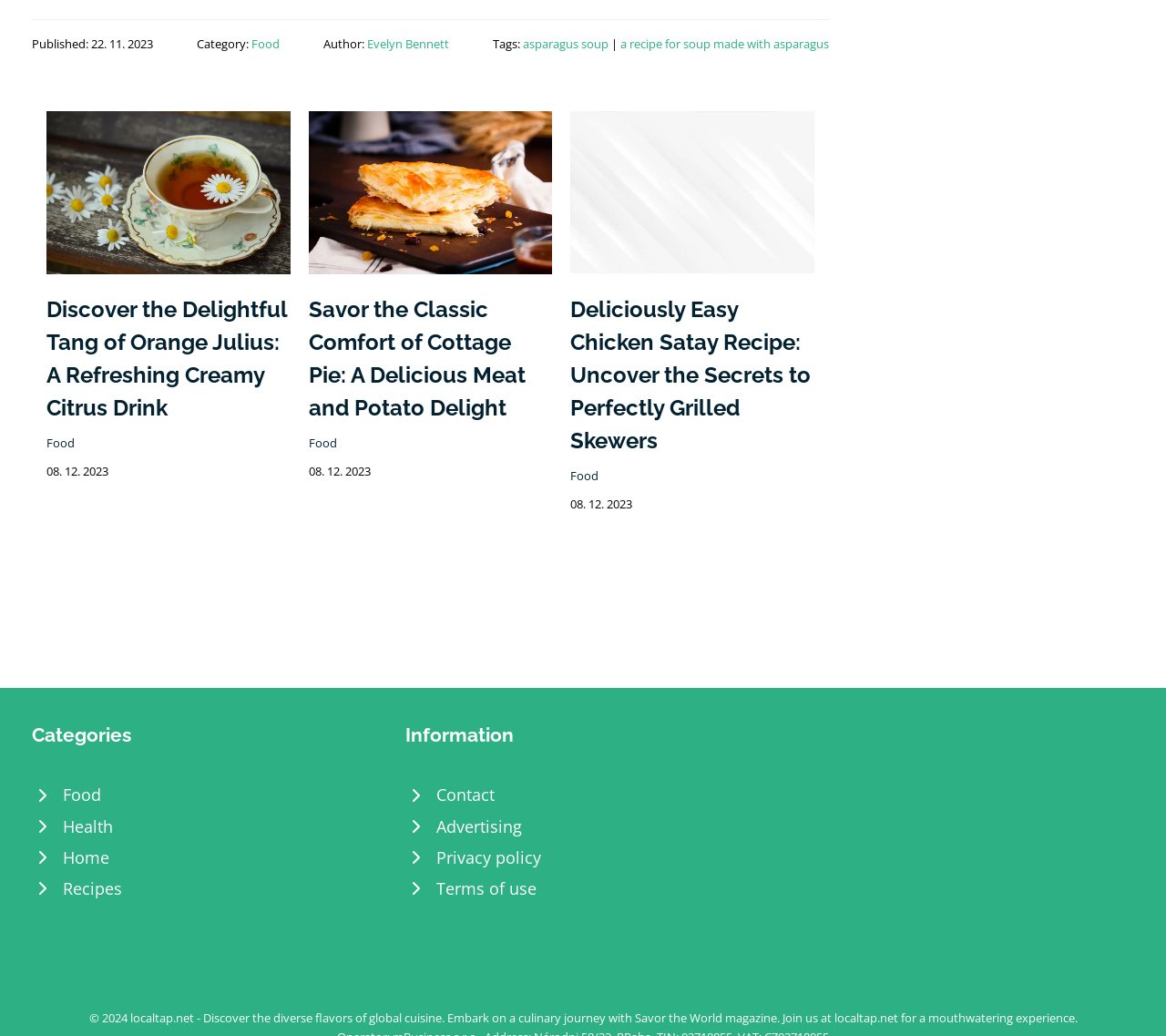What is the date of publication of the article 'Deliciously Easy Chicken Satay Recipe: Uncover the Secrets to Perfectly Grilled Skewers'?
Give a single word or phrase answer based on the content of the image.

08. 12. 2023